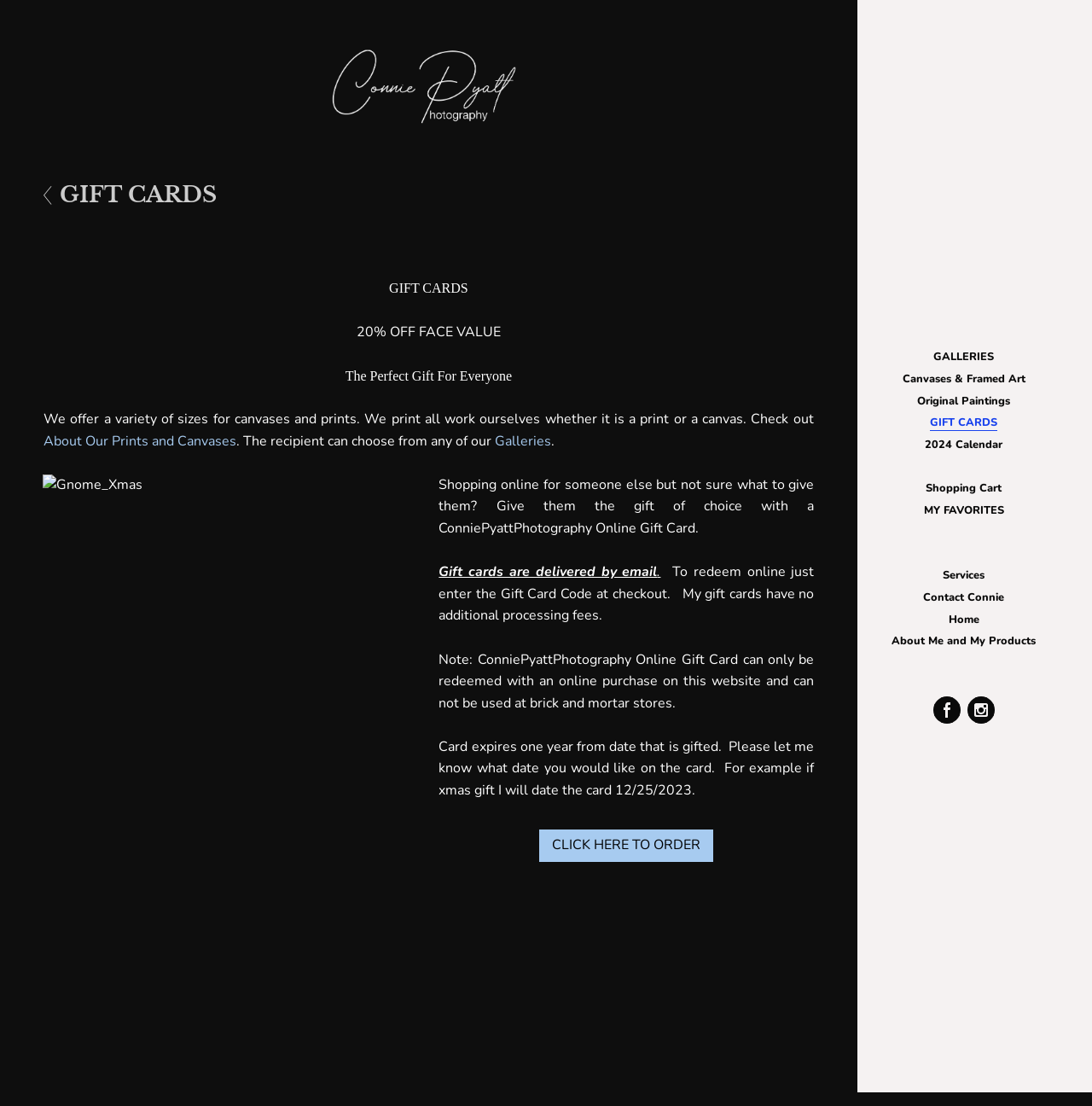Determine the bounding box coordinates of the clickable element necessary to fulfill the instruction: "Order a gift card". Provide the coordinates as four float numbers within the 0 to 1 range, i.e., [left, top, right, bottom].

[0.494, 0.75, 0.653, 0.779]